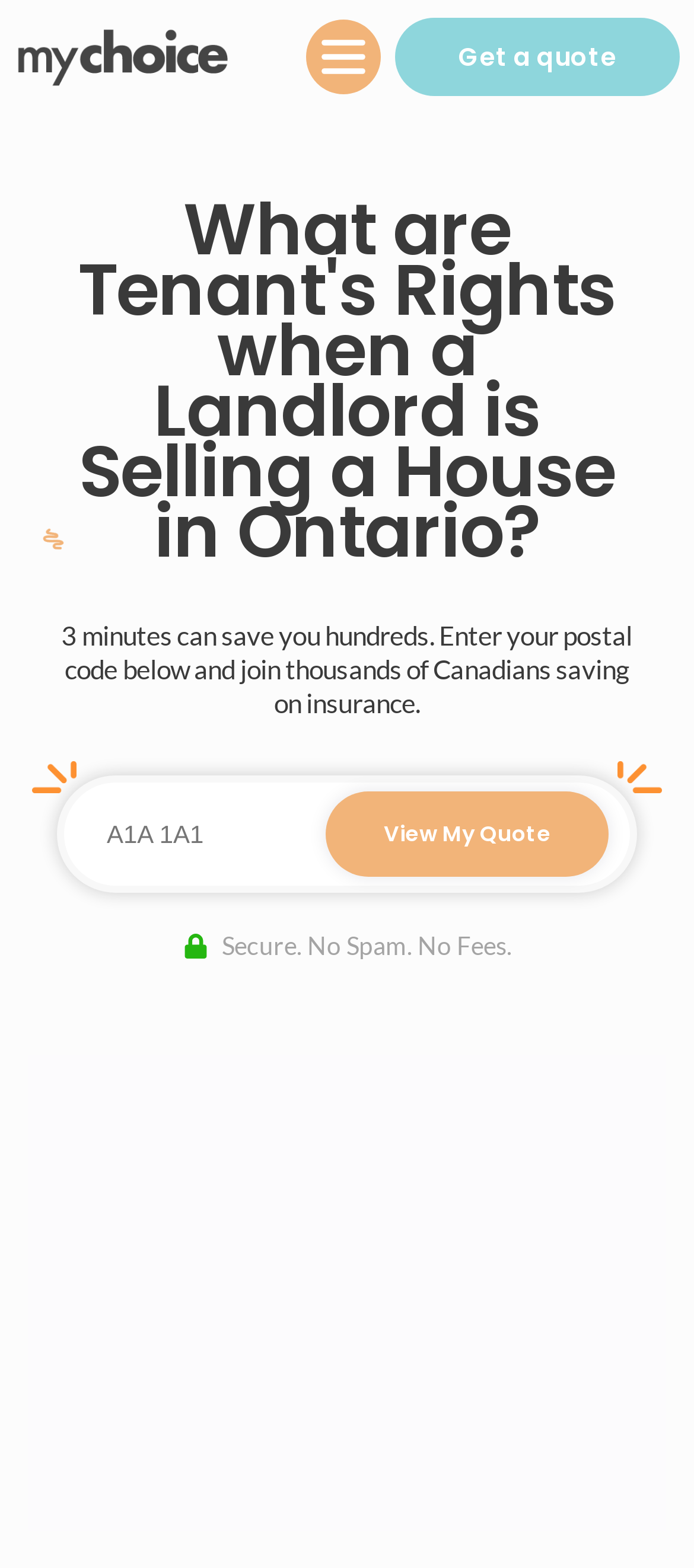Can you find and provide the main heading text of this webpage?

What are Tenant's Rights when a Landlord is Selling a House in Ontario?